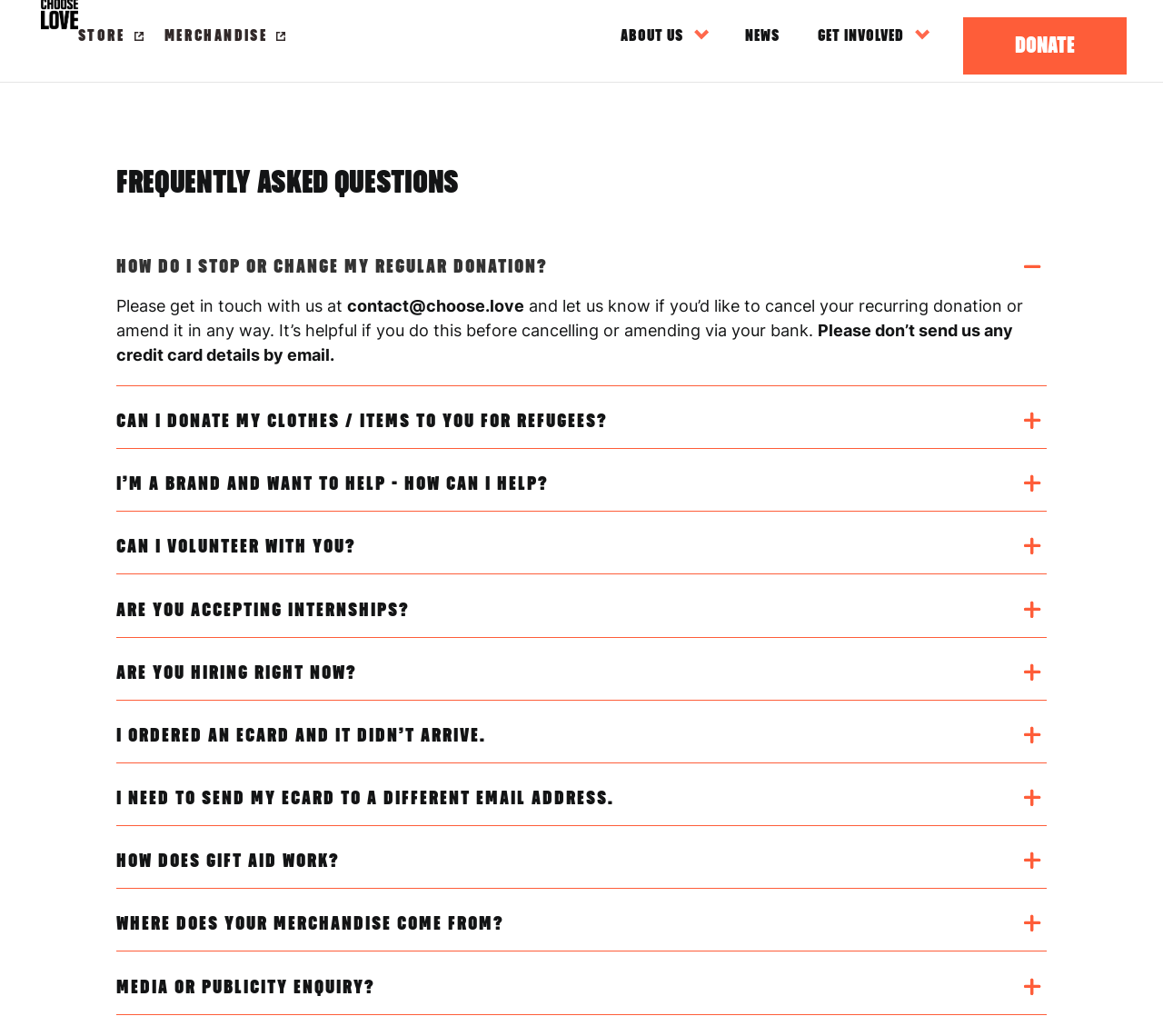Determine the coordinates of the bounding box for the clickable area needed to execute this instruction: "search for something".

[0.031, 0.0, 0.969, 0.001]